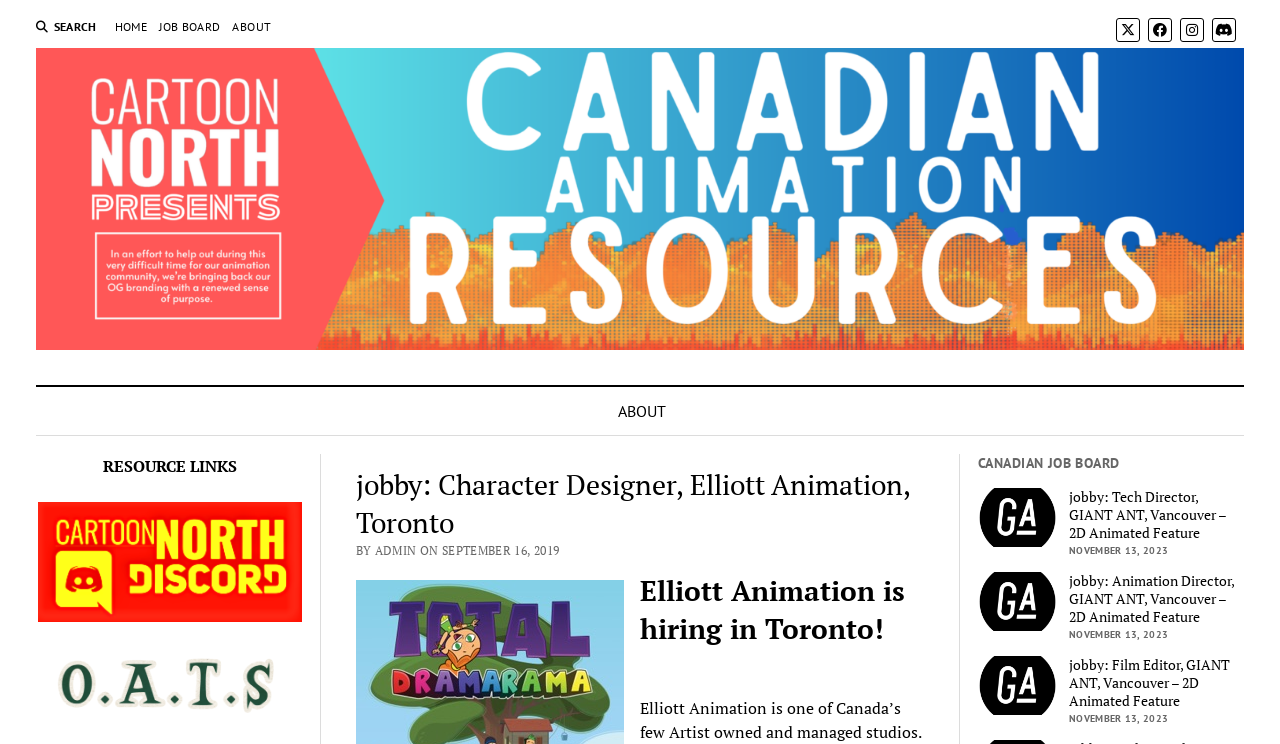What is the name of the job board on this webpage?
Identify the answer in the screenshot and reply with a single word or phrase.

CANADIAN JOB BOARD